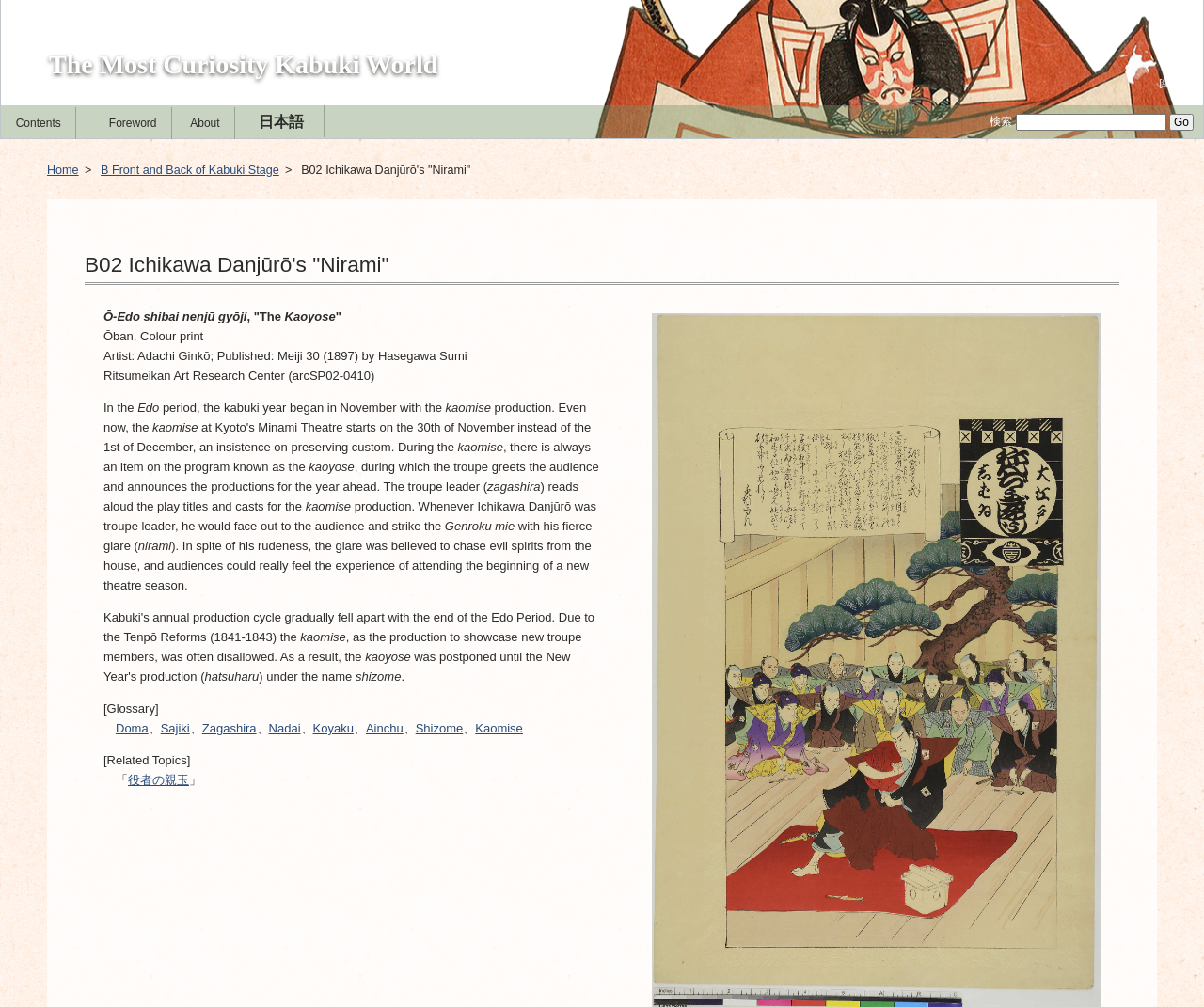Provide the bounding box coordinates of the HTML element this sentence describes: "Doma".

[0.096, 0.716, 0.123, 0.73]